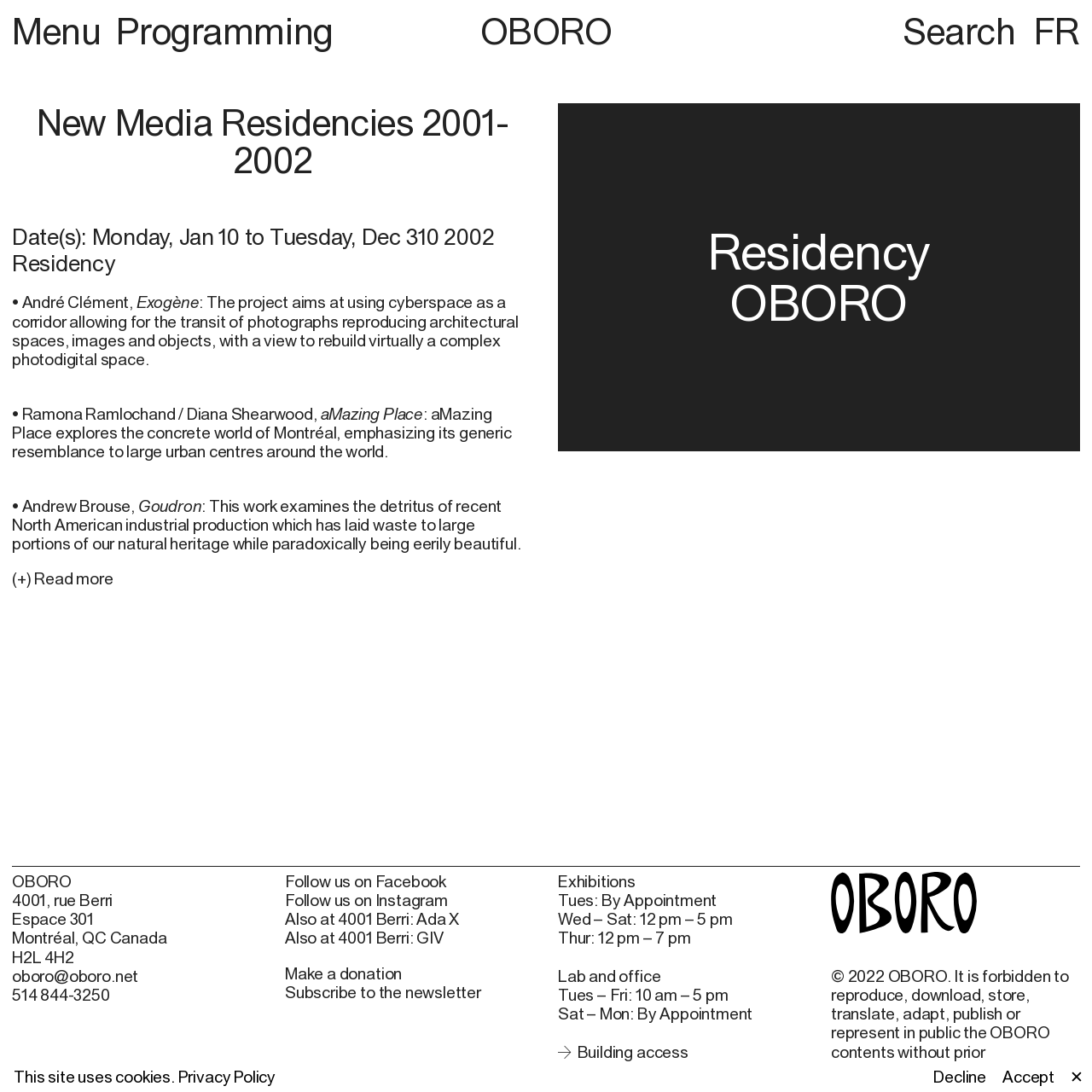Specify the bounding box coordinates of the area that needs to be clicked to achieve the following instruction: "Read more about 'Exogène' project".

[0.011, 0.521, 0.489, 0.539]